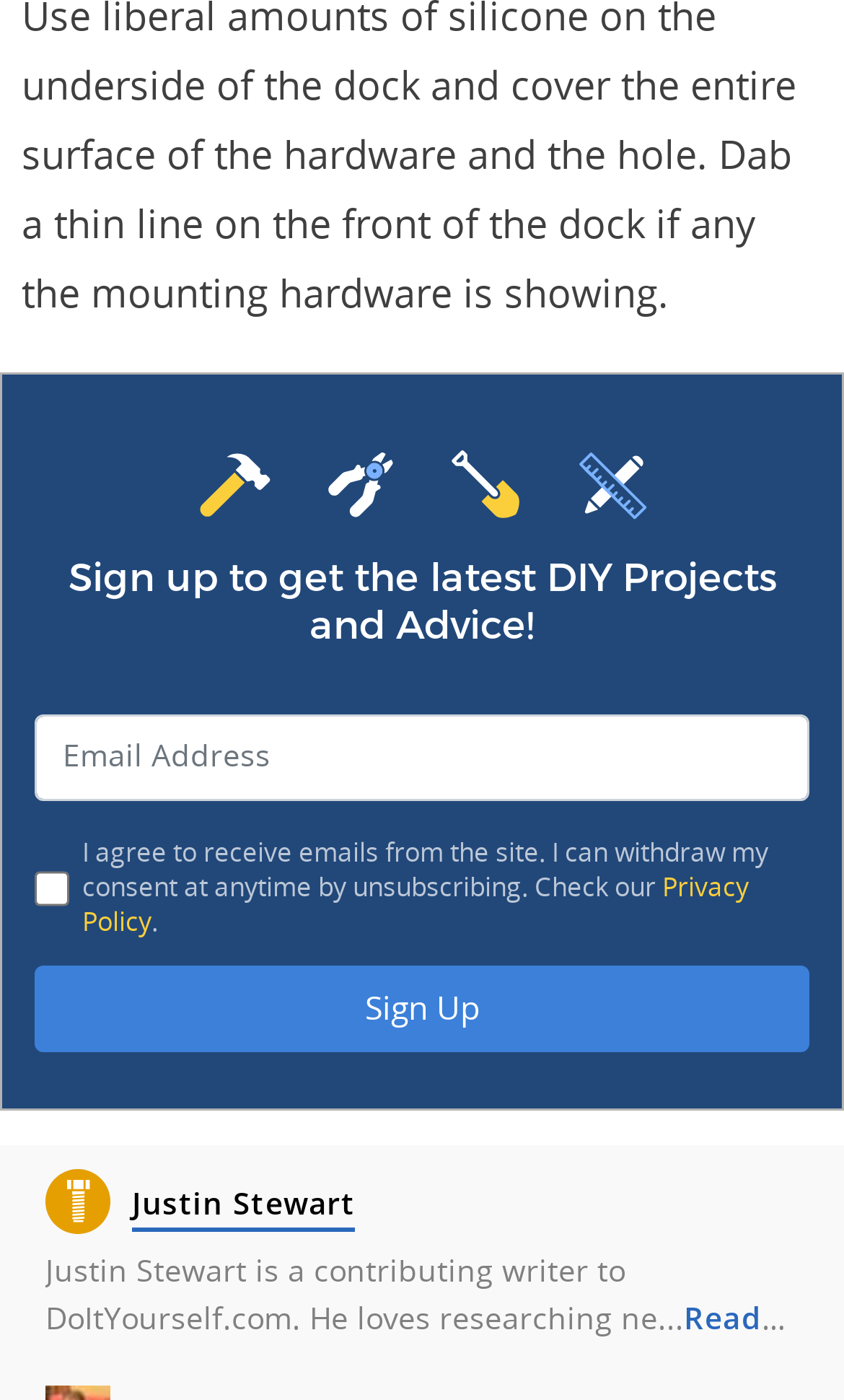What is the link below the checkbox for?
Relying on the image, give a concise answer in one word or a brief phrase.

To view the privacy policy